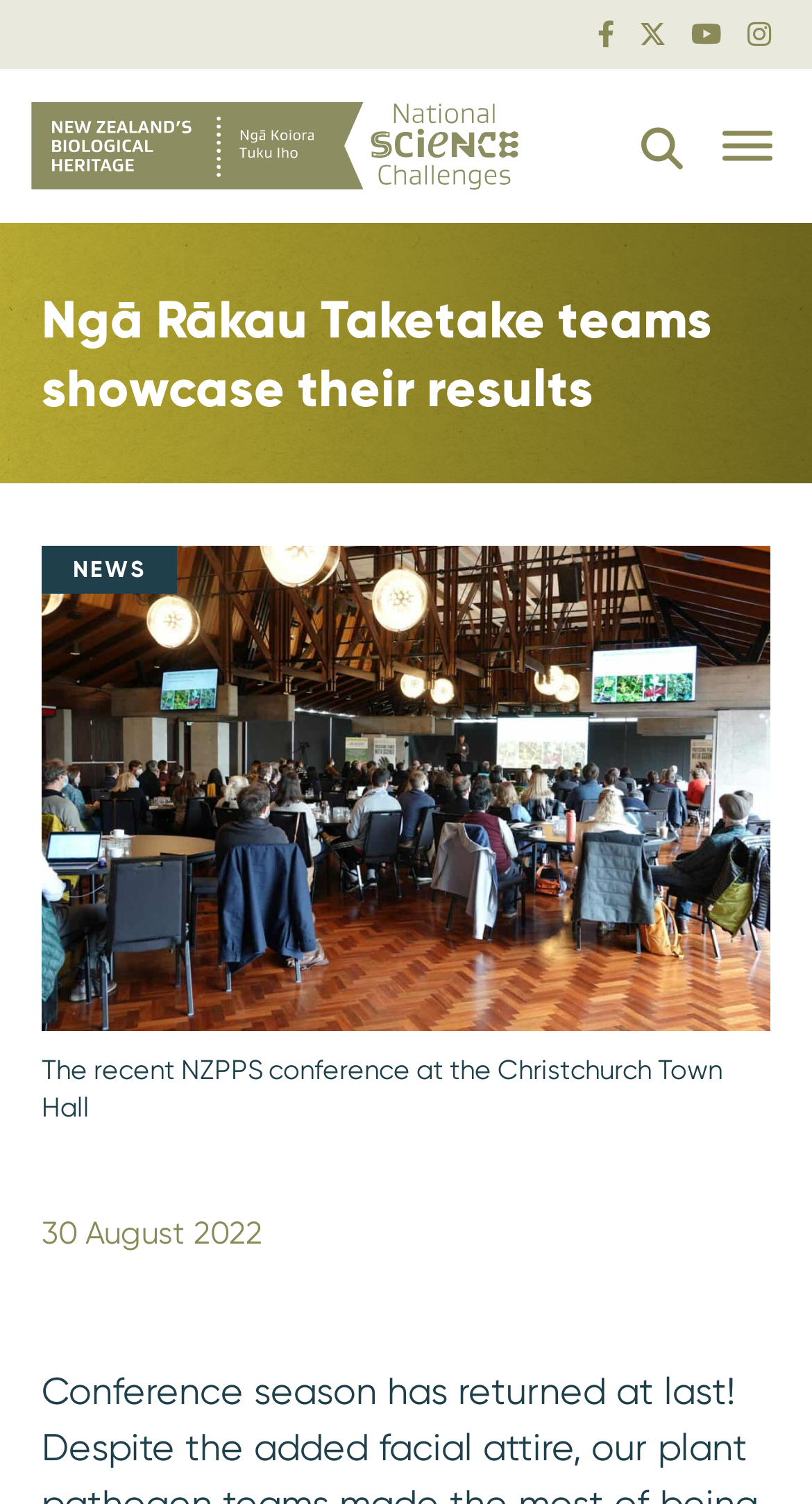Provide a brief response to the question below using a single word or phrase: 
Where was the conference held?

Christchurch Town Hall